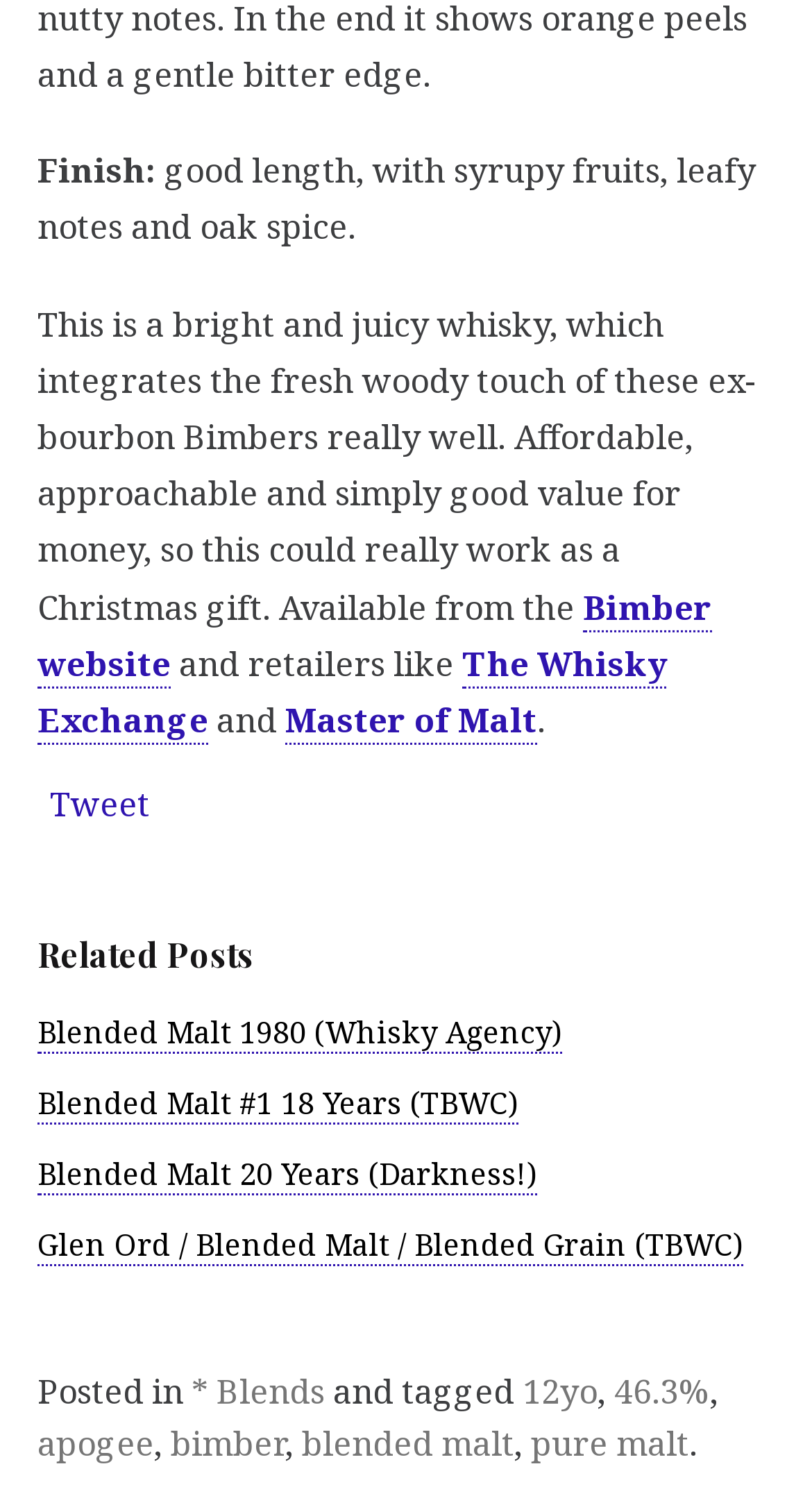Please specify the bounding box coordinates for the clickable region that will help you carry out the instruction: "Visit The Whisky Exchange".

[0.046, 0.425, 0.821, 0.495]